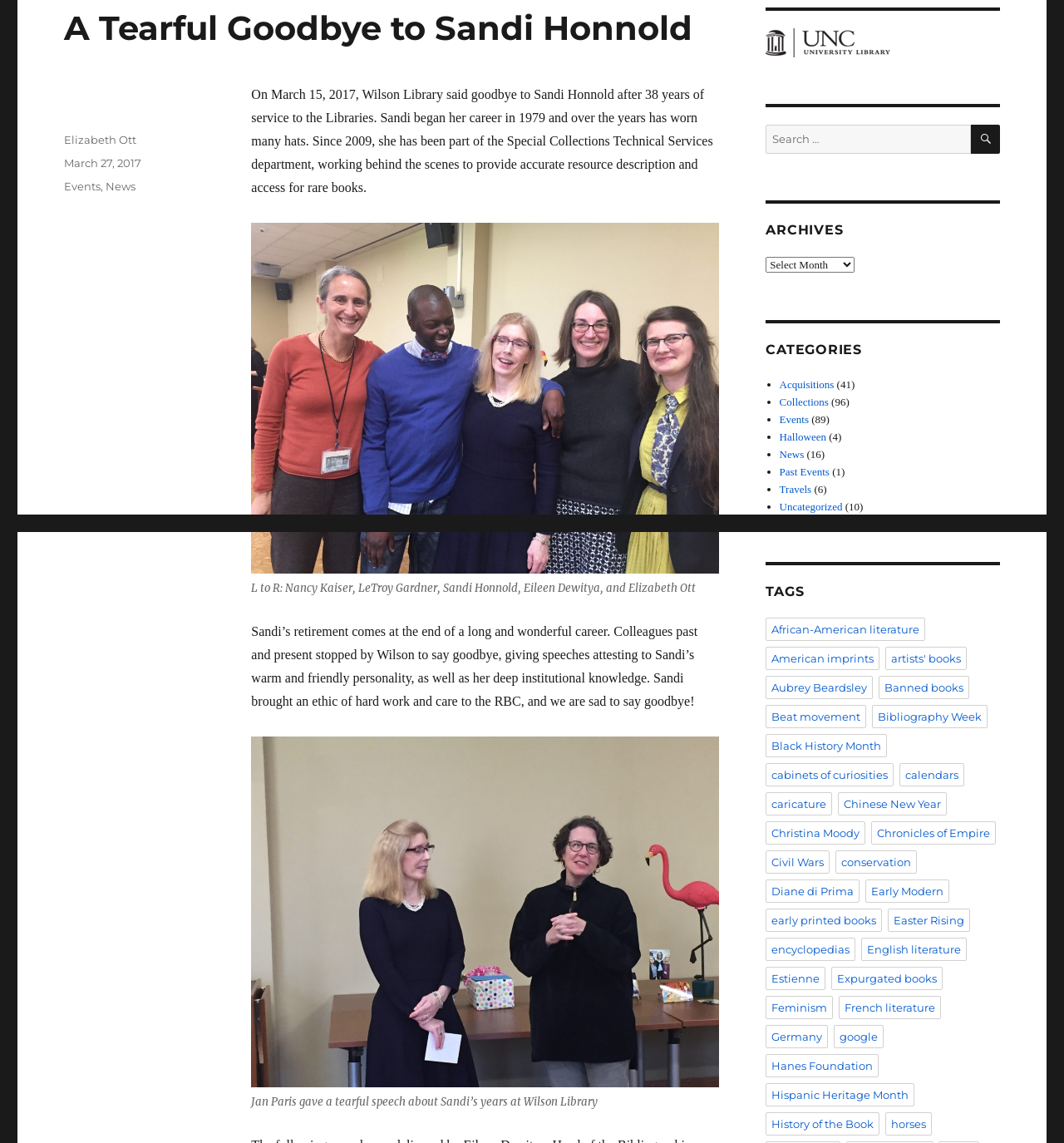Bounding box coordinates should be provided in the format (top-left x, top-left y, bottom-right x, bottom-right y) with all values between 0 and 1. Identify the bounding box for this UI element: History of the Book

[0.72, 0.973, 0.827, 0.993]